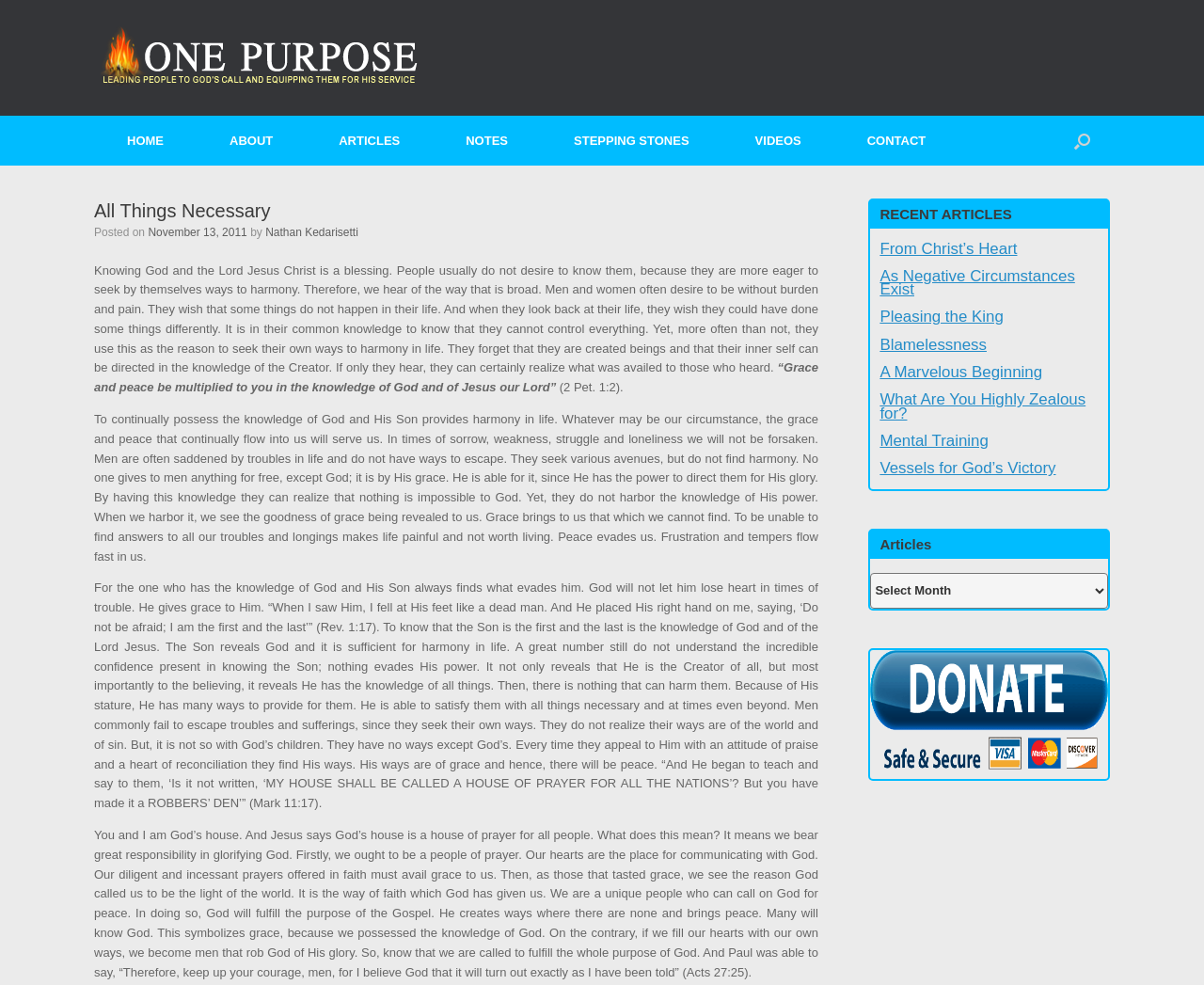Reply to the question with a single word or phrase:
How many recent articles are listed on this webpage?

9